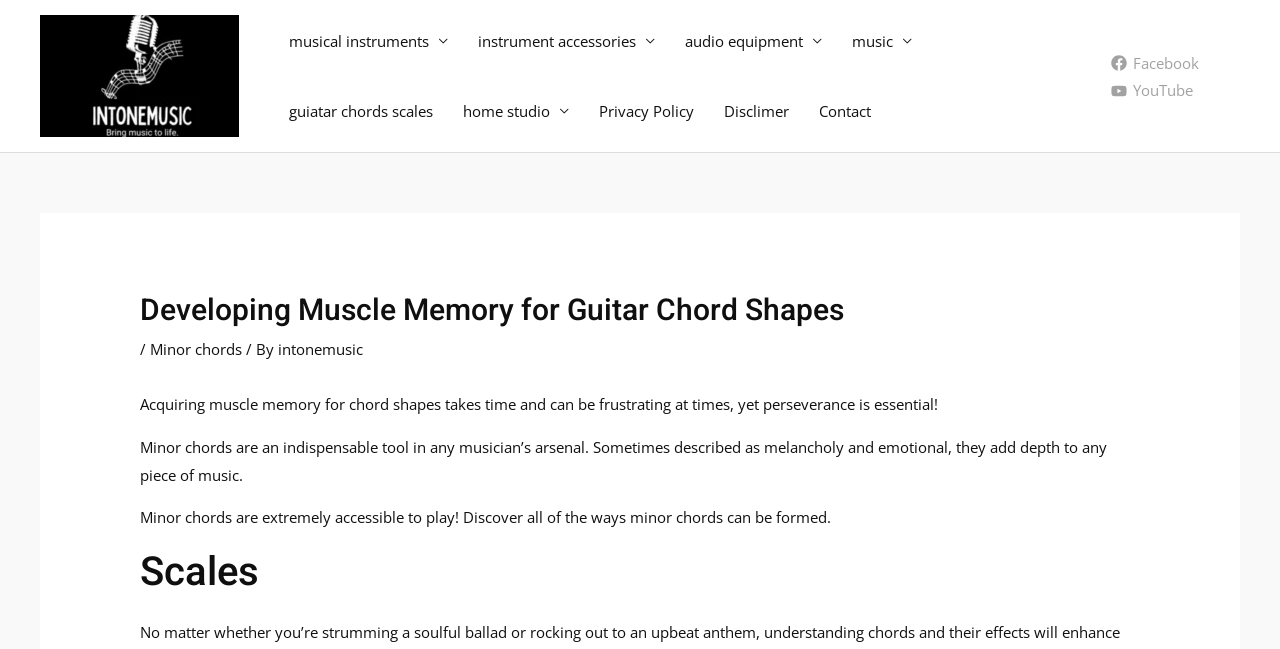Offer an in-depth caption of the entire webpage.

The webpage is about developing muscle memory for guitar chord shapes, specifically focusing on minor chords. At the top left, there is a logo of "intonemusic.com" with a link to the website. Below the logo, there is a navigation menu with several links, including "musical instruments", "instrument accessories", "audio equipment", "music", "guitar chords scales", "home studio", "Privacy Policy", "Disclimer", and "Contact".

On the top right, there are social media links to Facebook and YouTube, each accompanied by an image. The main content of the webpage is divided into sections. The first section has a heading "Developing Muscle Memory for Guitar Chord Shapes" followed by a brief introduction to the importance of perseverance in acquiring muscle memory for chord shapes. Below the introduction, there is a link to "Minor chords" and the text "are an indispensable tool in any musician's arsenal. Sometimes described as melancholy and emotional, they add depth to any piece of music."

The next section has a heading "Minor chords" and describes how they are extremely accessible to play, with a call to action to discover all the ways minor chords can be formed. Finally, there is a section with a heading "Scales" at the bottom of the page. Throughout the webpage, there are no images other than the logo and social media icons.